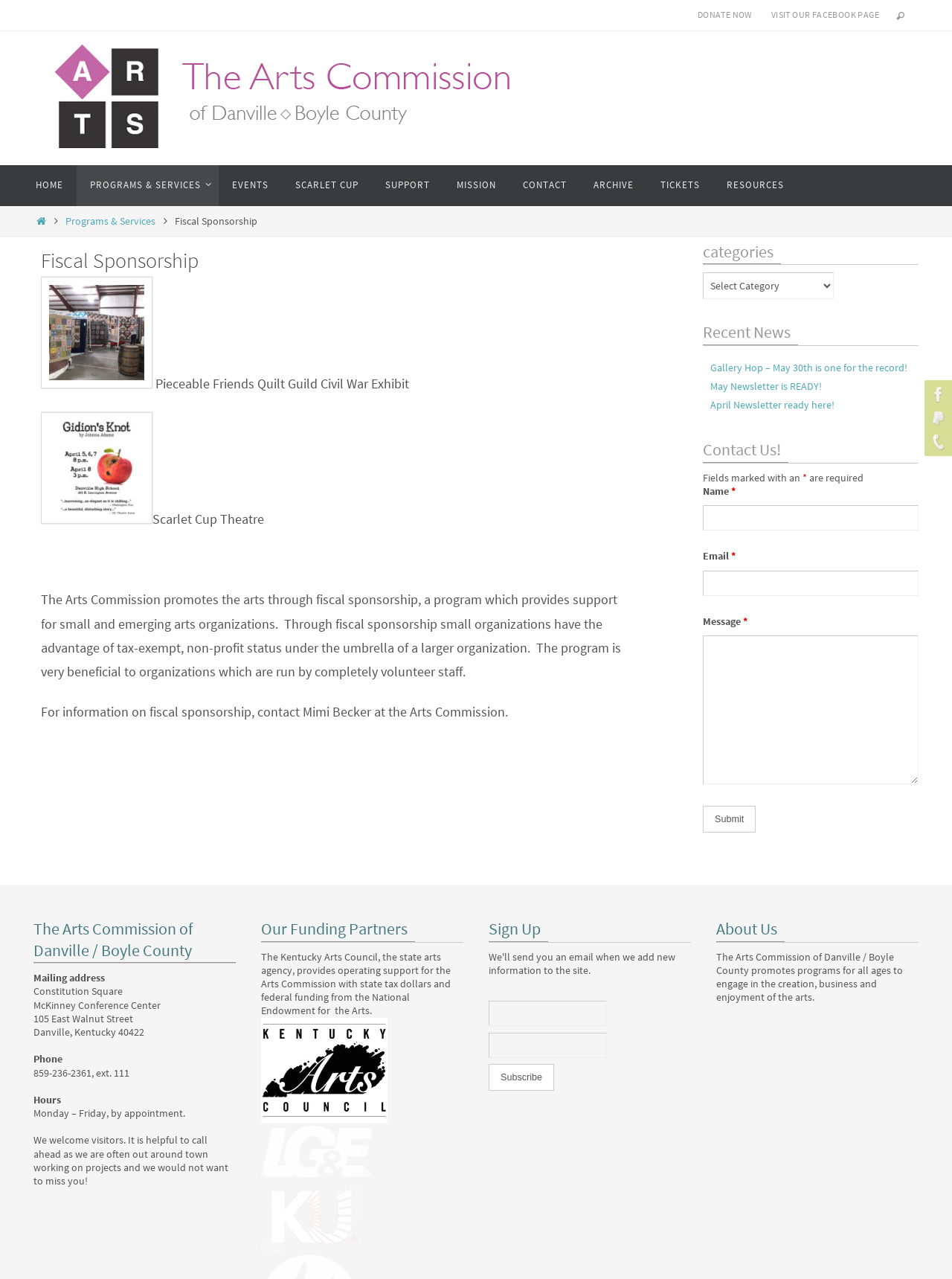Present a detailed account of what is displayed on the webpage.

The webpage is about the Arts Commission of Danville/Boyle County, which provides fiscal sponsorship to small and emerging arts organizations. At the top of the page, there are several links, including "DONATE NOW", "VISIT OUR FACEBOOK PAGE", and social media icons like Facebook, PayPal, and Phone. Below these links, there is a large image of the Arts Commission of Danville/Boyle County.

The main content of the page is divided into several sections. On the left side, there is a navigation menu with links to different pages, including "HOME", "PROGRAMS & SERVICES", "EVENTS", "SUPPORT", "MISSION", "CONTACT", "ARCHIVE", and "TICKETS". Below the navigation menu, there is a heading "Fiscal Sponsorship" followed by a brief description of the program.

On the right side of the page, there are several sections. The first section has a heading "categories" with a dropdown menu. Below this section, there is a "Recent News" section with links to three news articles. The next section is a "Contact Us!" form with fields for name, email, and message, as well as a submit button.

At the bottom of the page, there are several sections. The first section has a heading "The Arts Commission of Danville / Boyle County" with the organization's mailing address, phone number, and hours of operation. The next section has a heading "Our Funding Partners" with a description of the organization's funding sources. The following section has a heading "Sign Up" with two text fields and a subscribe button. The final section has a heading "About Us" with a brief description of the organization's mission.

Throughout the page, there are several static text elements with various pieces of information, including a description of the fiscal sponsorship program, a list of supported organizations, and a message about visiting the office.